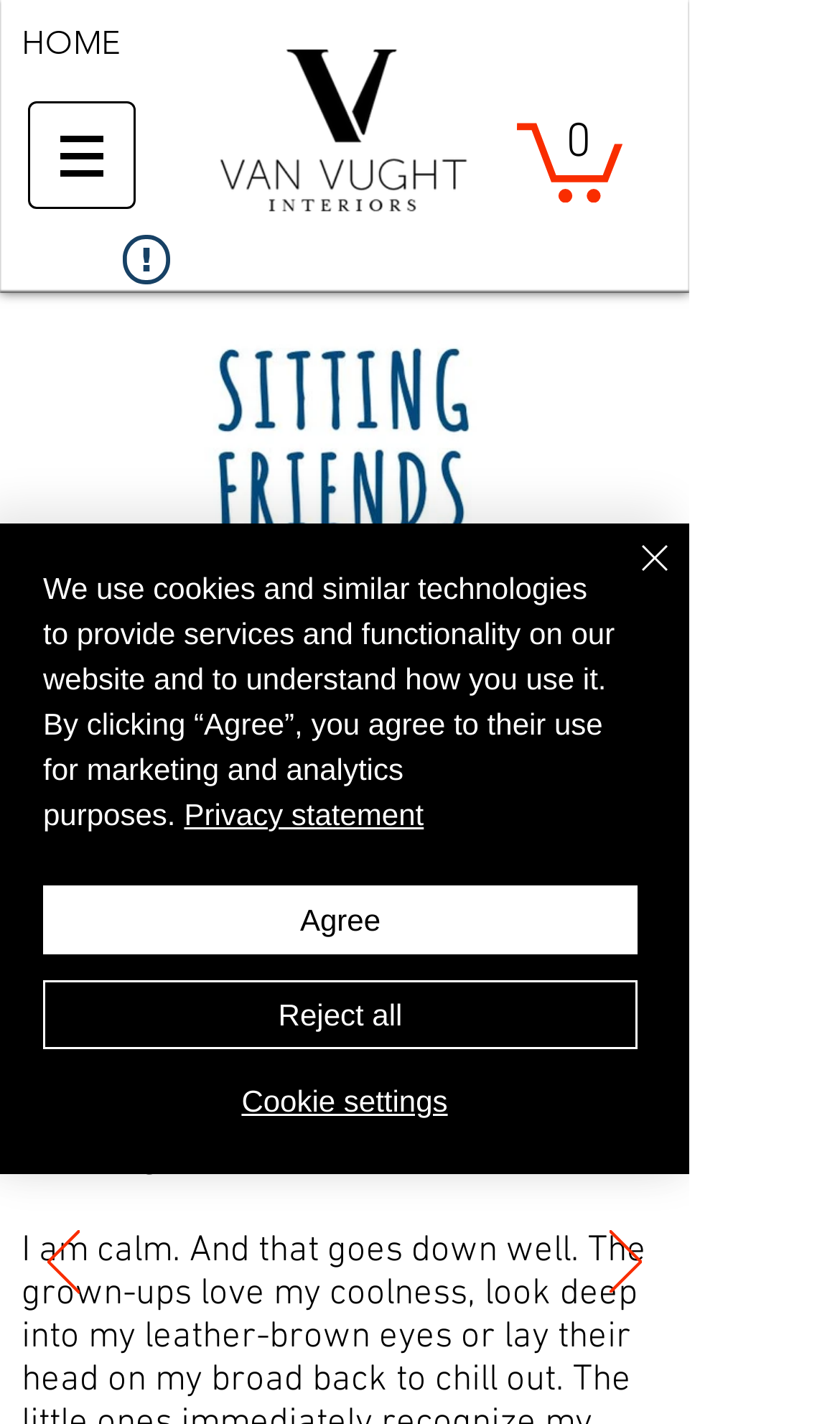Please give the bounding box coordinates of the area that should be clicked to fulfill the following instruction: "browse by genre". The coordinates should be in the format of four float numbers from 0 to 1, i.e., [left, top, right, bottom].

None